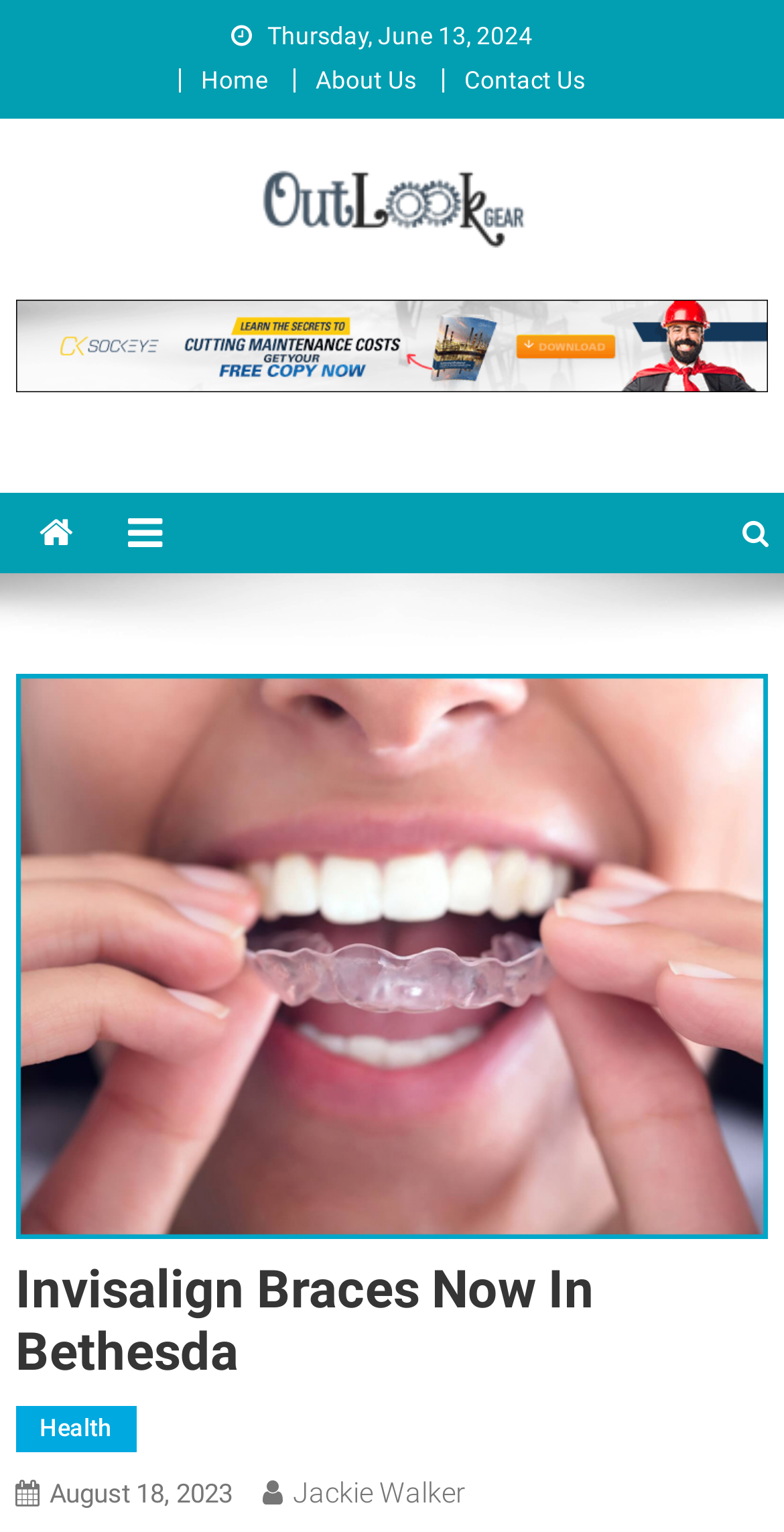Identify the bounding box of the UI element described as follows: "Health". Provide the coordinates as four float numbers in the range of 0 to 1 [left, top, right, bottom].

[0.02, 0.917, 0.174, 0.948]